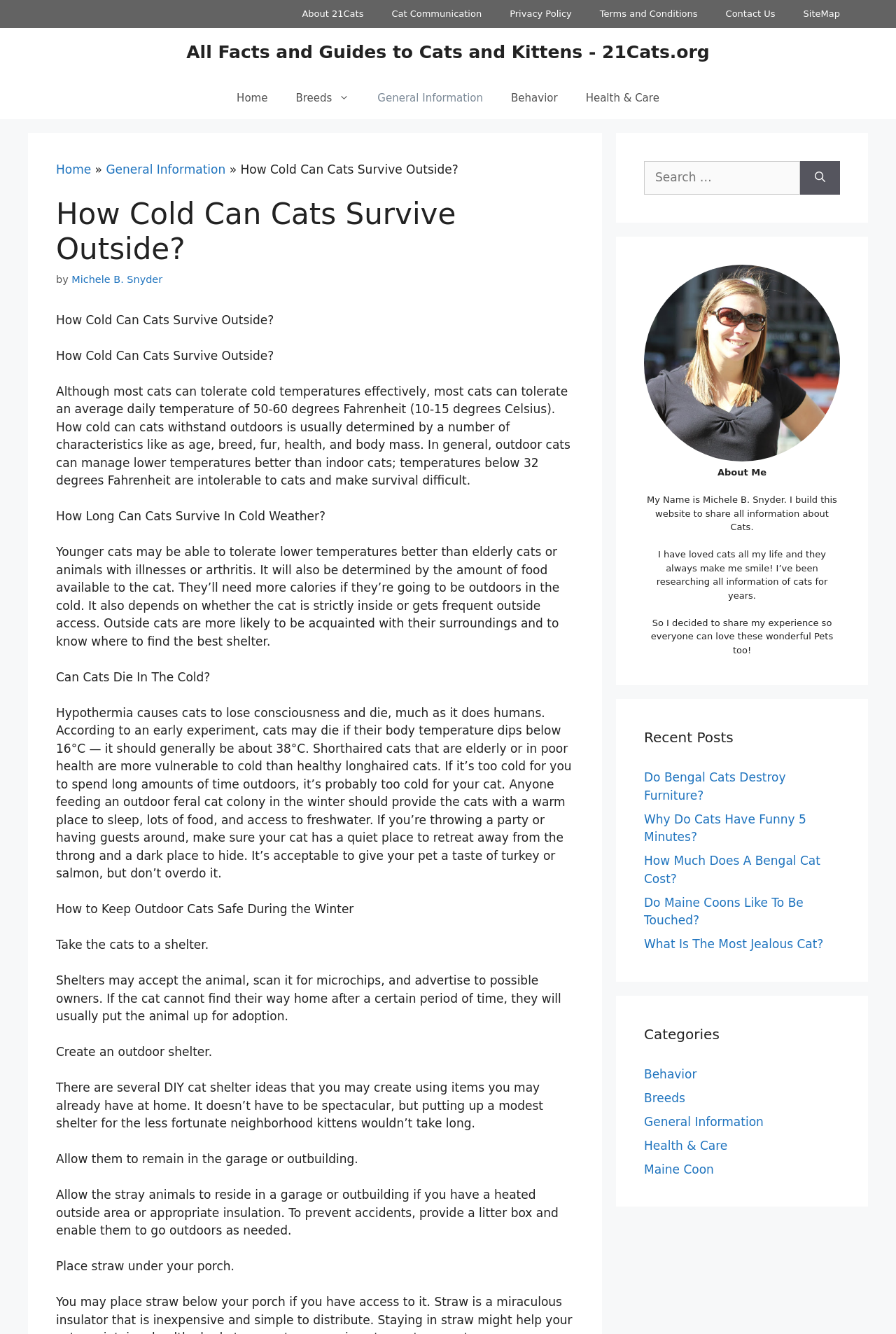What is the average daily temperature that most cats can tolerate?
Using the image as a reference, answer the question with a short word or phrase.

50-60 degrees Fahrenheit